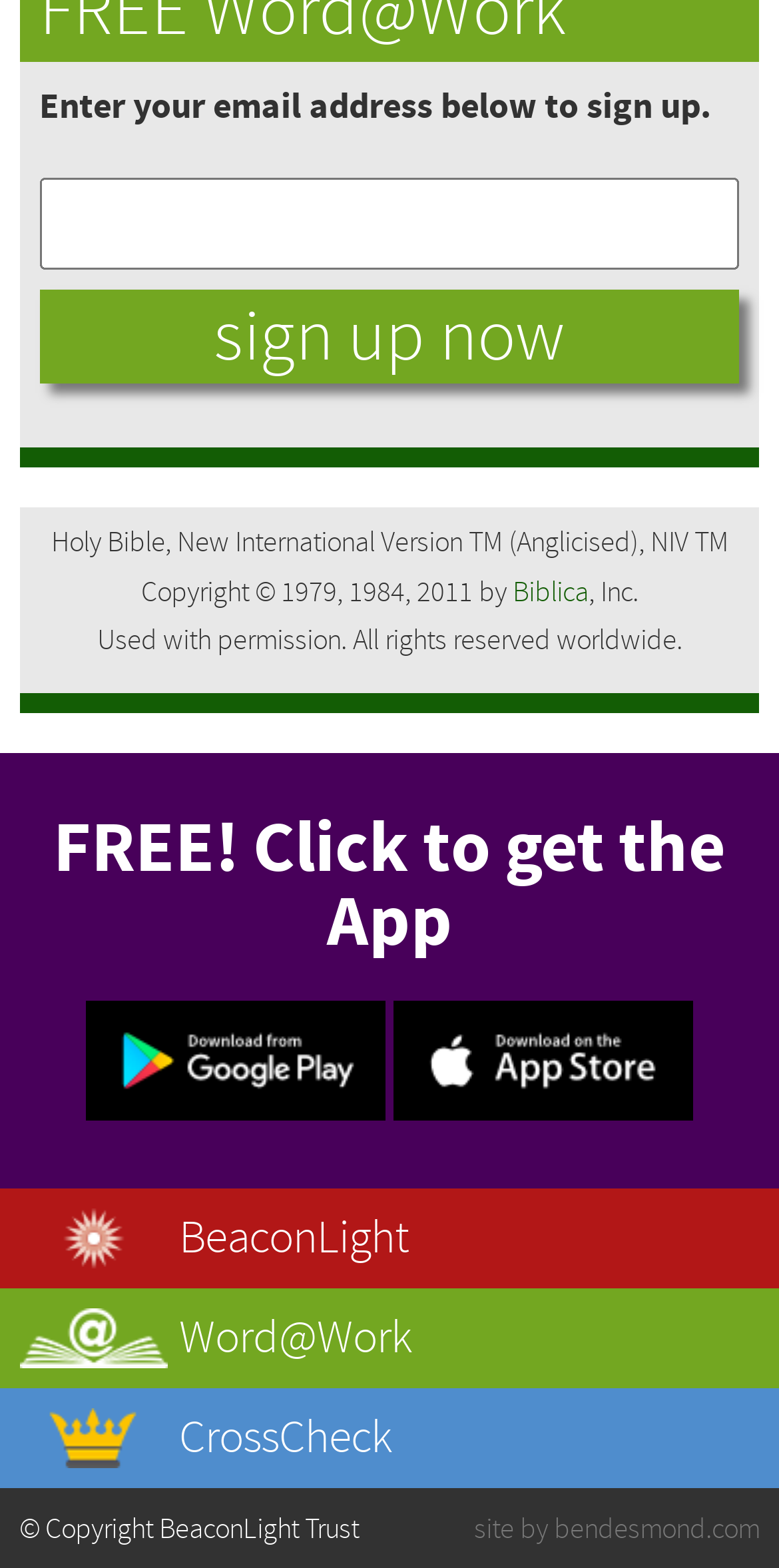Based on the visual content of the image, answer the question thoroughly: Who developed the website?

The static text 'site by' is followed by a link 'bendesmond.com', which implies that bendesmond.com developed the website.